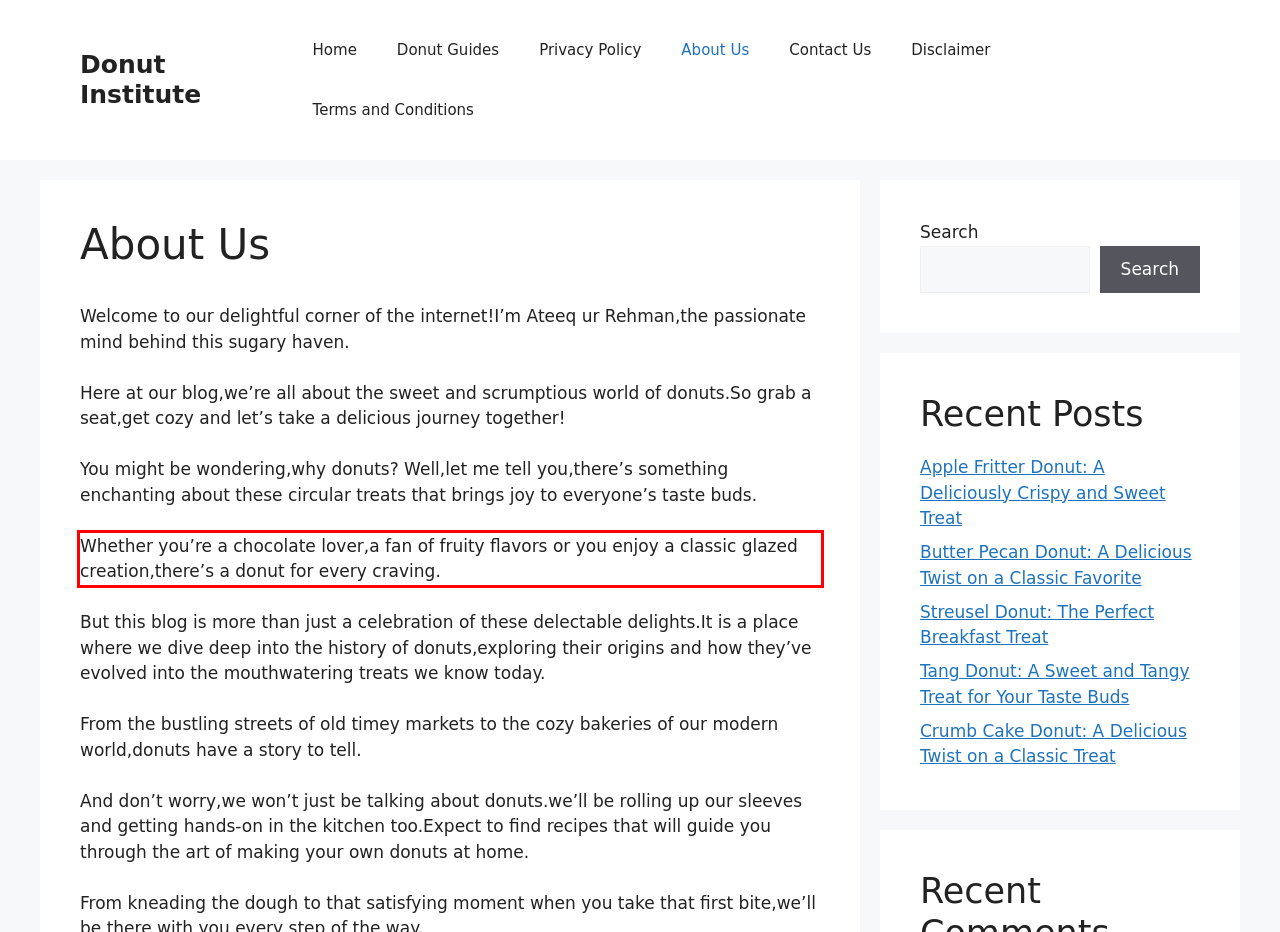Identify the text inside the red bounding box on the provided webpage screenshot by performing OCR.

Whether you’re a chocolate lover,a fan of fruity flavors or you enjoy a classic glazed creation,there’s a donut for every craving.